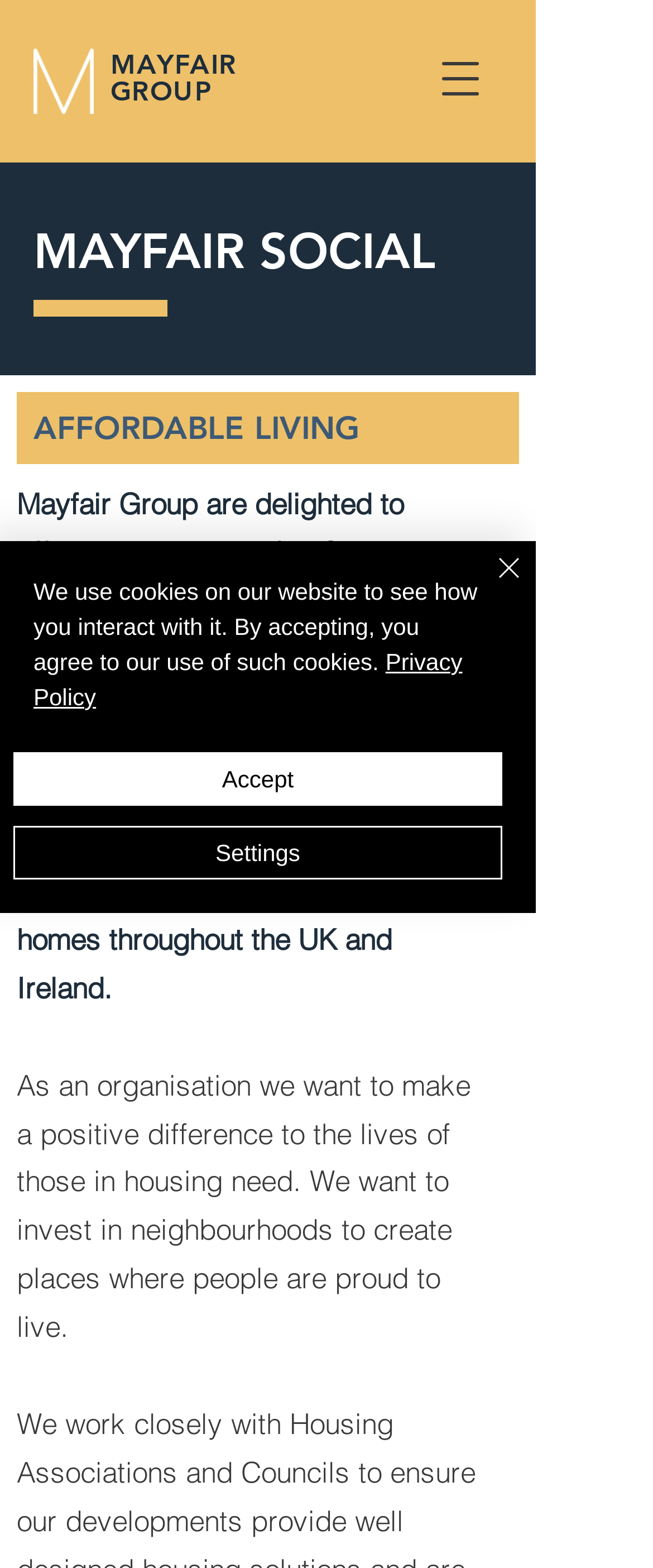What type of content is on the webpage?
Based on the visual, give a brief answer using one word or a short phrase.

Text-based content